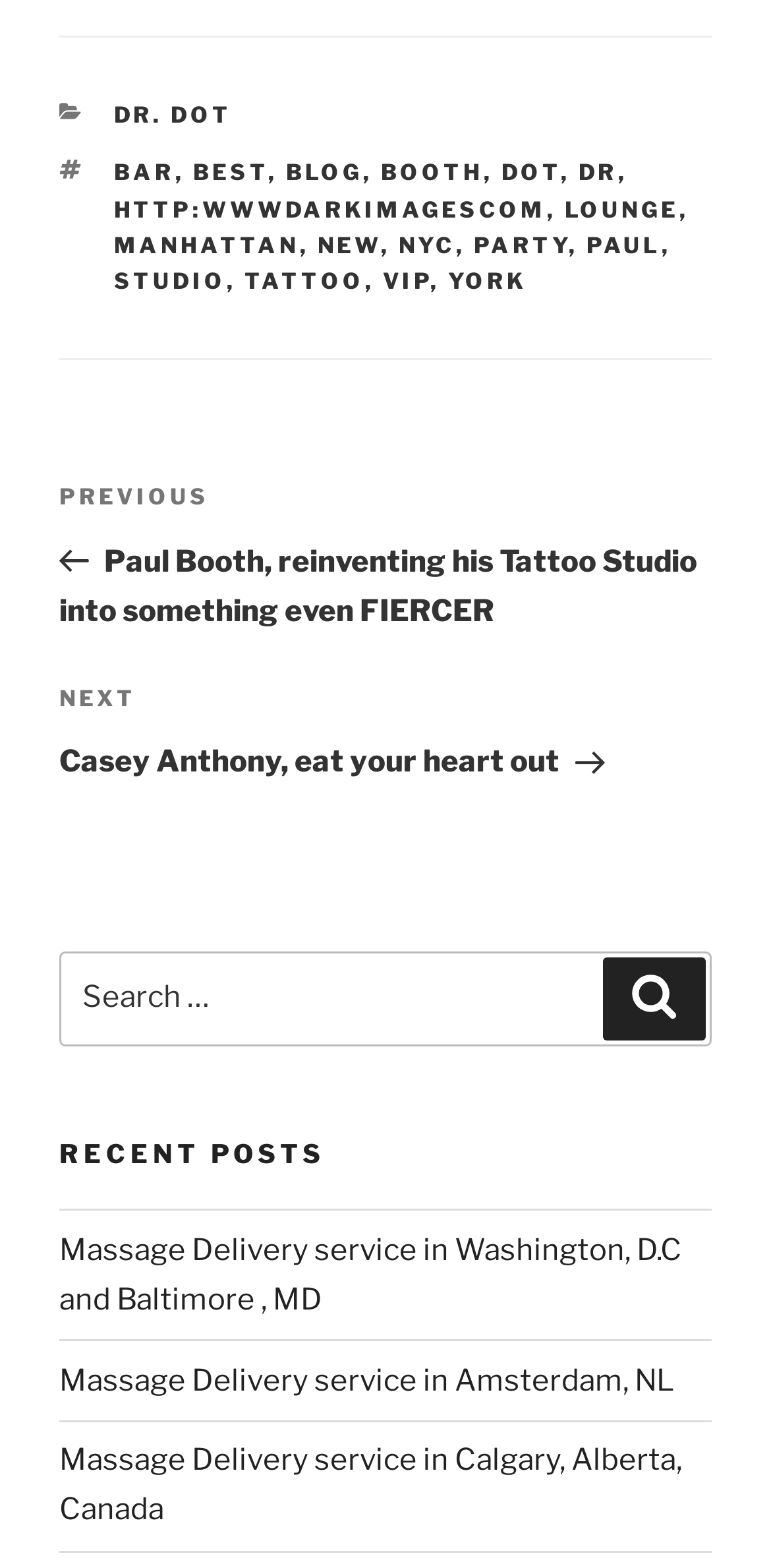Please specify the bounding box coordinates for the clickable region that will help you carry out the instruction: "Click on Give to Legal Access Alameda".

None